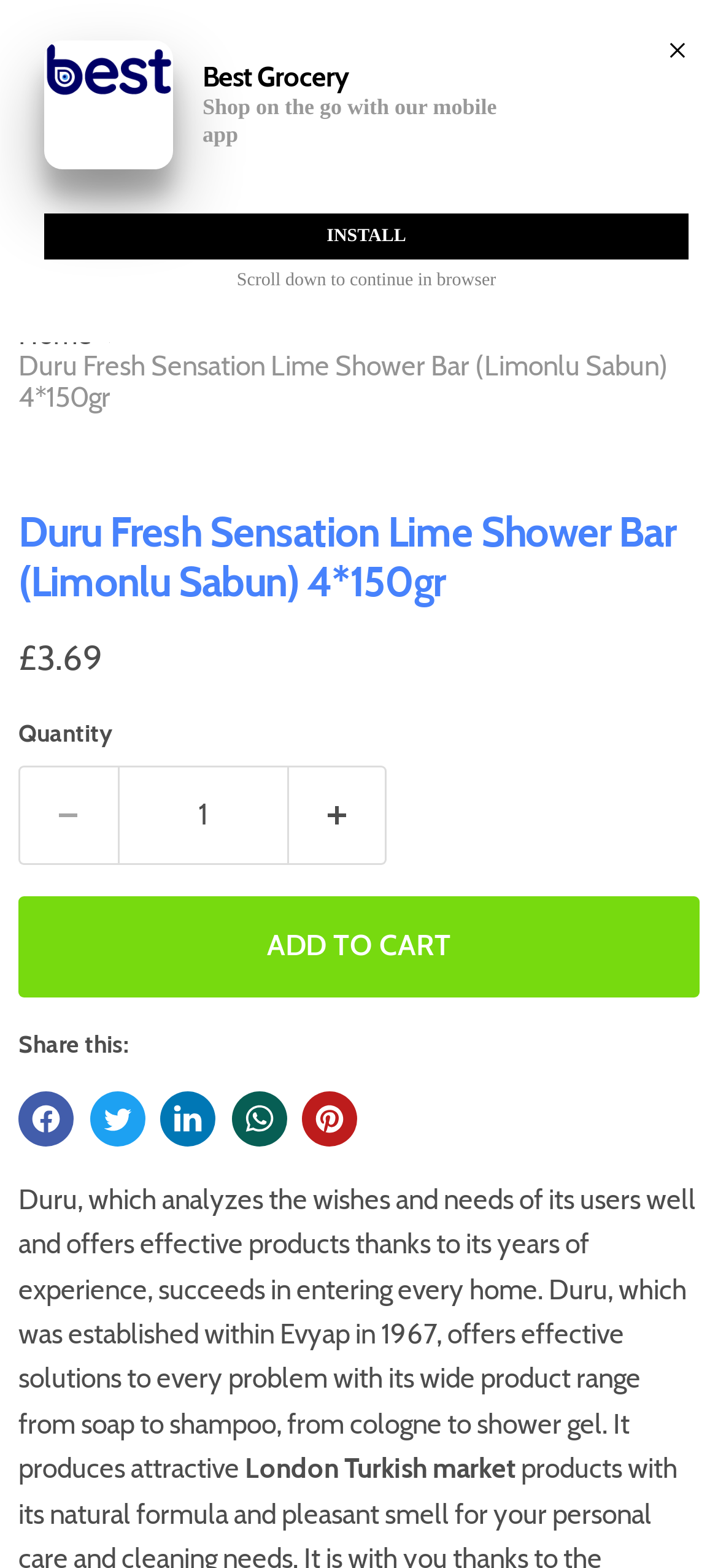What is the name of the company that established Duru?
Analyze the screenshot and provide a detailed answer to the question.

I found the information about the company that established Duru by reading the product description section, where it is mentioned that 'Duru, which was established within Evyap in 1967...'.